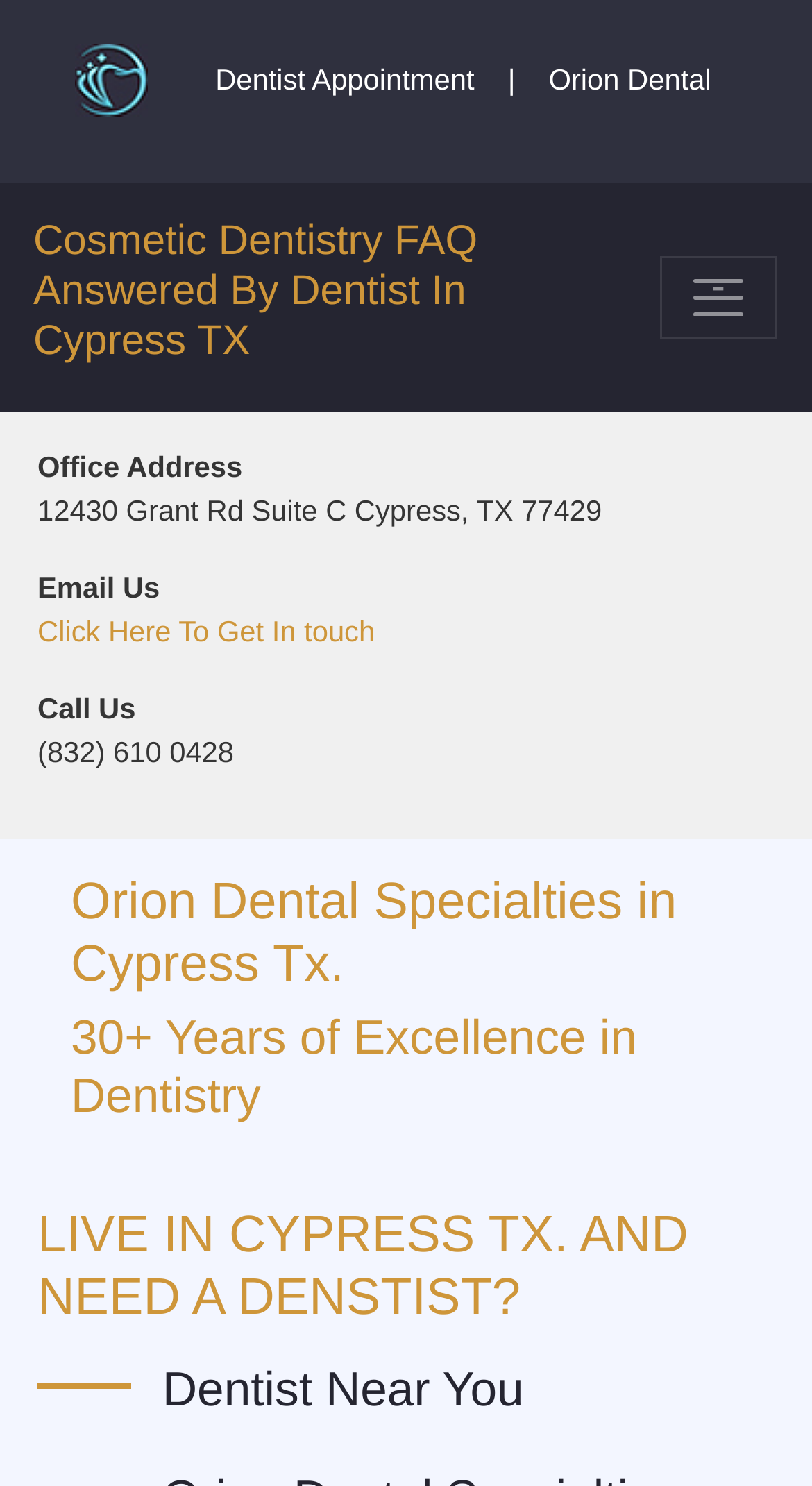Find the bounding box coordinates of the UI element according to this description: "-".

[0.813, 0.172, 0.956, 0.228]